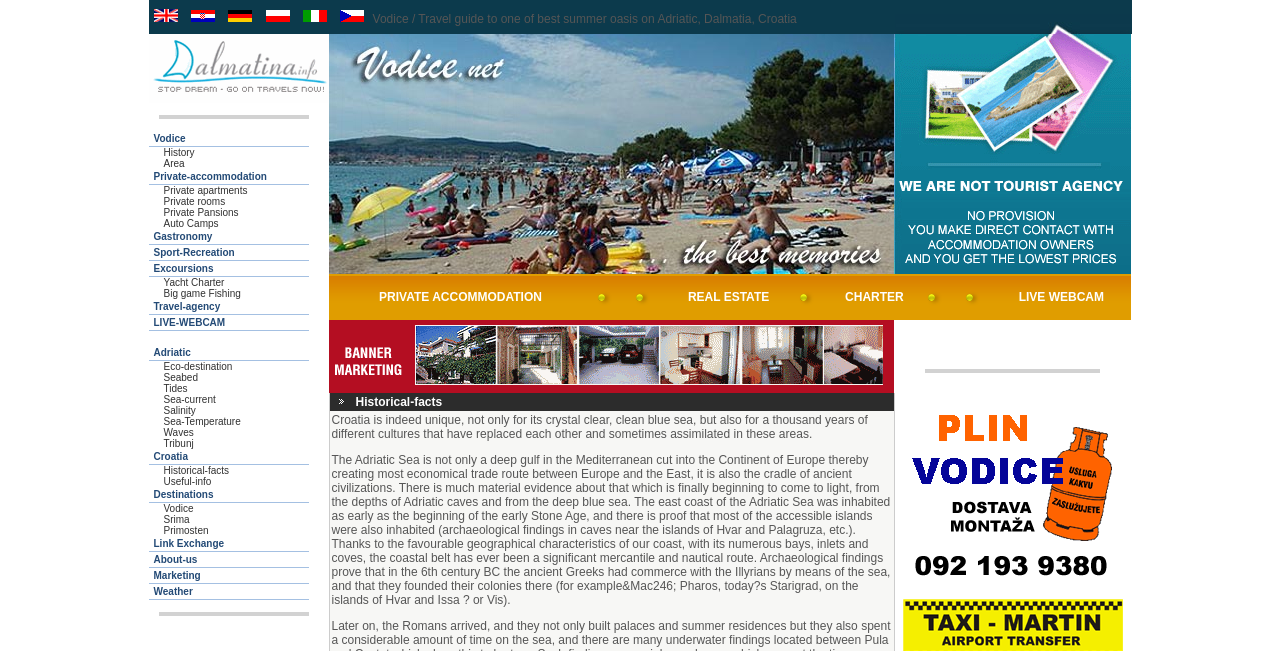Please identify the bounding box coordinates of the area that needs to be clicked to follow this instruction: "View Private Accommodation".

[0.296, 0.445, 0.423, 0.467]